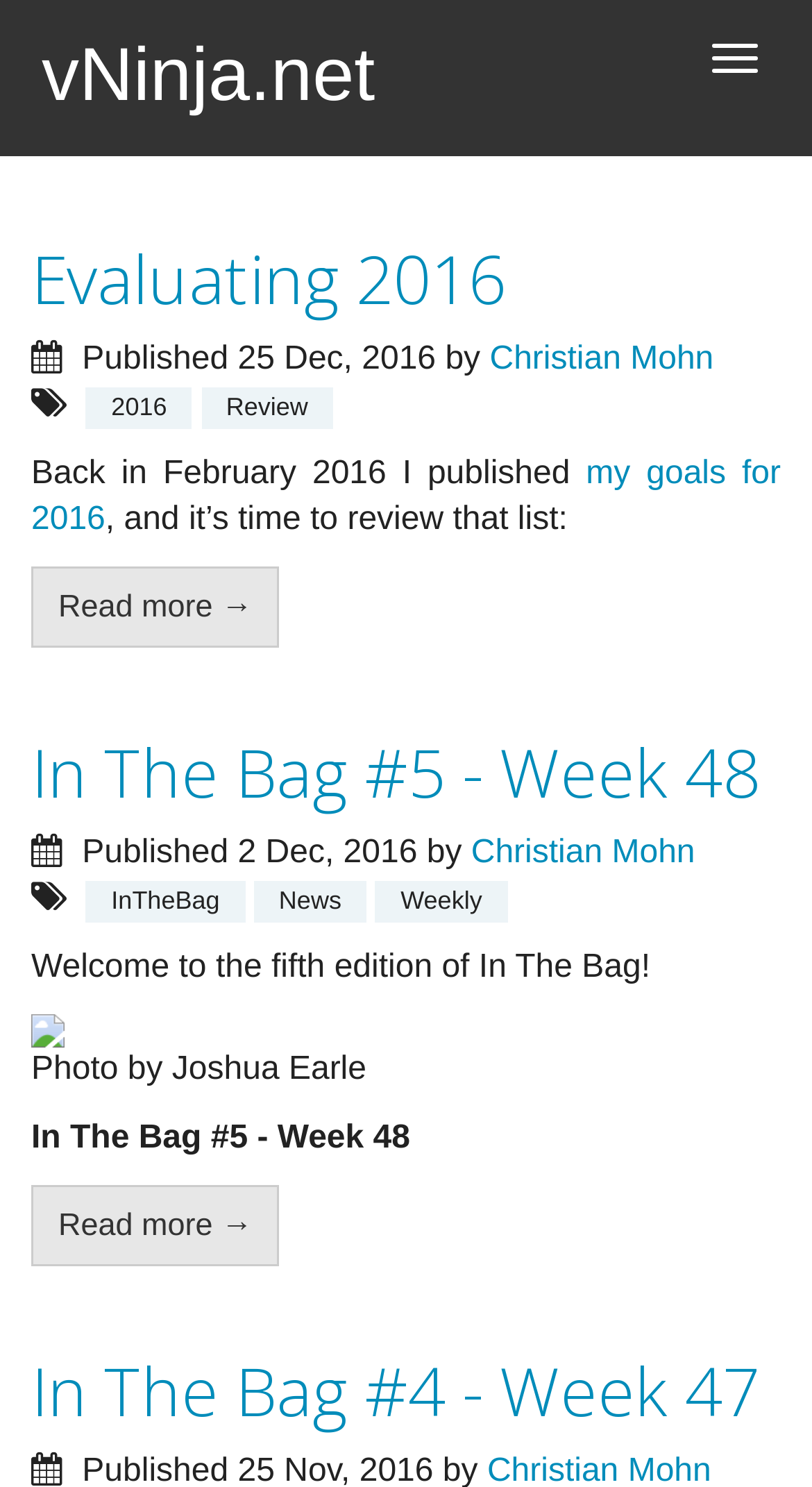Provide the bounding box coordinates of the HTML element this sentence describes: "Read more →". The bounding box coordinates consist of four float numbers between 0 and 1, i.e., [left, top, right, bottom].

[0.038, 0.381, 0.345, 0.436]